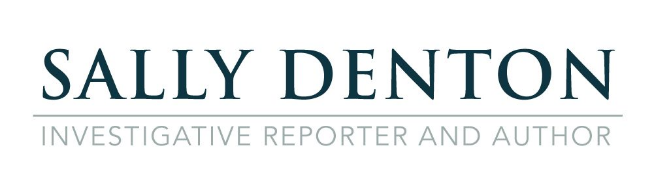Illustrate the image with a detailed caption.

The image features the logo of Sally Denton, an esteemed investigative reporter and author. The logo presents her name, "SALLY DENTON," prominently in a bold, elegant typeface, emphasizing her status and expertise in the field. Beneath her name, a descriptive line states "INVESTIGATIVE REPORTER AND AUTHOR," highlighting her professional identity and contributions to journalism and literature. The design incorporates a refined aesthetic, reflecting a commitment to serious and insightful writing, likely resonating with readers interested in in-depth investigations into complex social issues.